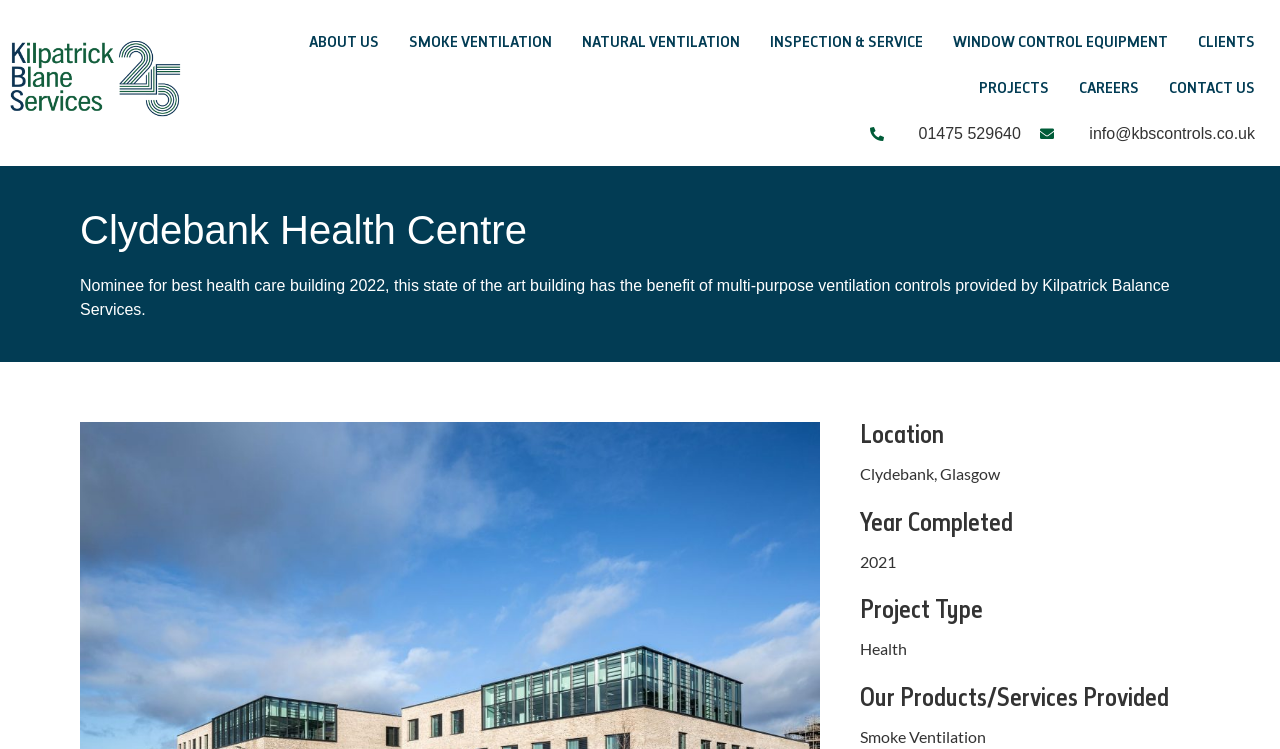Pinpoint the bounding box coordinates of the clickable element to carry out the following instruction: "View PROJECTS."

[0.753, 0.088, 0.831, 0.15]